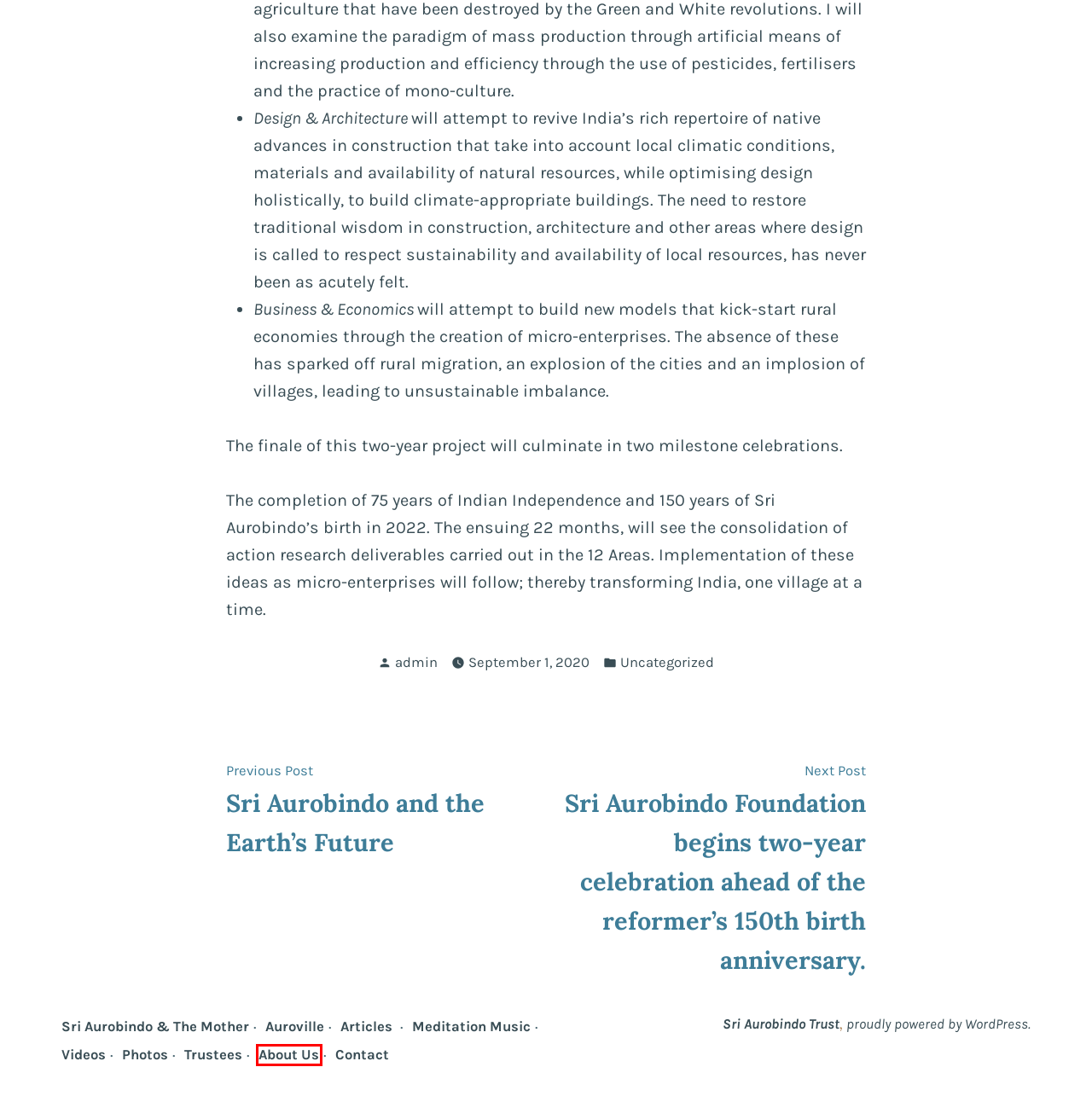View the screenshot of the webpage containing a red bounding box around a UI element. Select the most fitting webpage description for the new page shown after the element in the red bounding box is clicked. Here are the candidates:
A. Celebration of 150 years of Sri Aurobindo’s birth | Sri Aurobindo Trust
B. Auroville | The Spirit of Auroville | Sri Aurobindo Trust
C. Blog Tool, Publishing Platform, and CMS – WordPress.org
D. About Sri Aurobindo Trust | Sri Aurobindo Teachings
E. Sri Aurobindo | The Mother | The Advent of A New World
F. Sri Aurobindo’s Life in Pictures | Sri Aurobindo Trust
G. Board of Trustees | Sri Aurobindo Trust | UK Charity
H. Sri Aurobindo And The Earth’s Future | Sri Aurobindo Trust

D